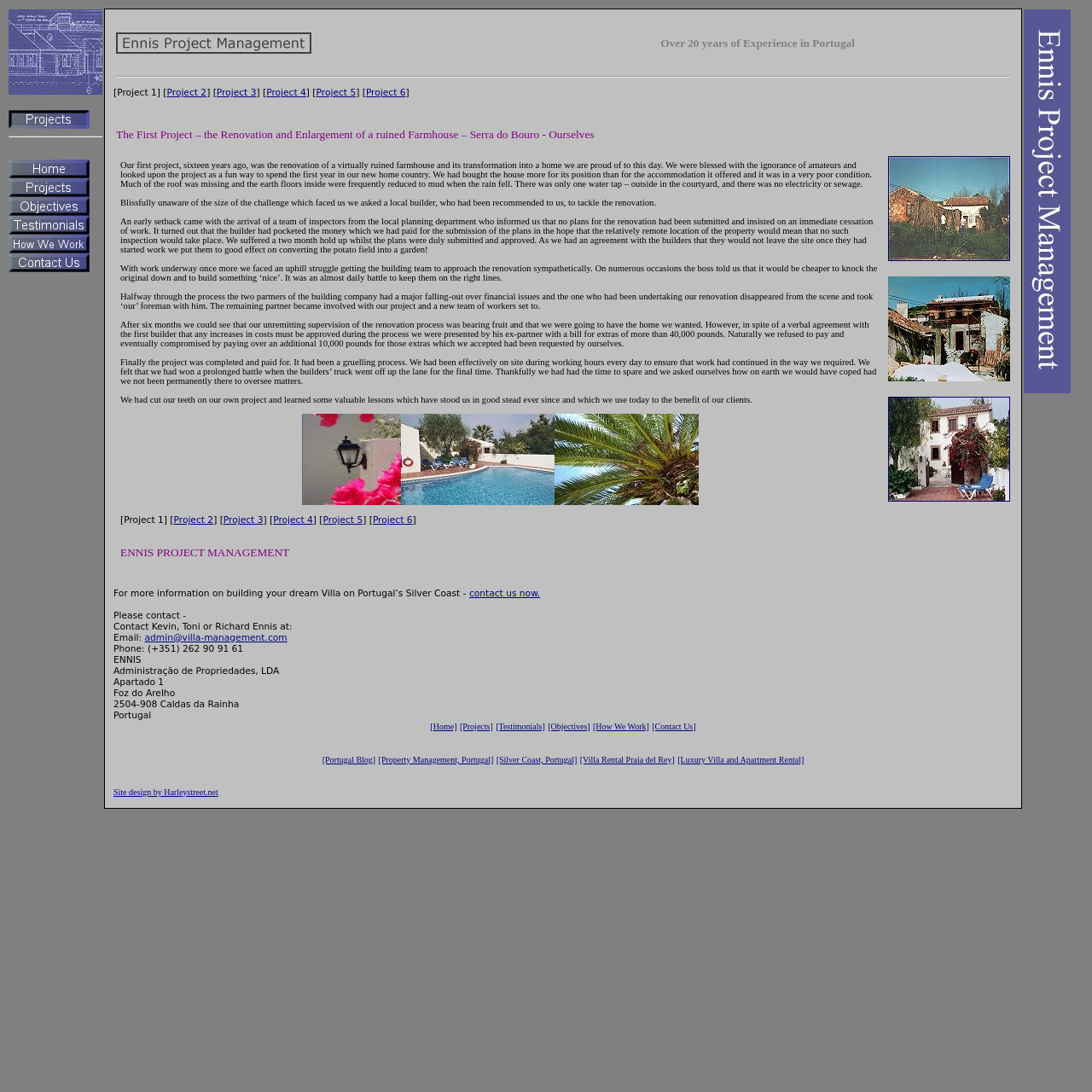Please mark the bounding box coordinates of the area that should be clicked to carry out the instruction: "View the 'Objectives' page".

[0.008, 0.187, 0.082, 0.2]